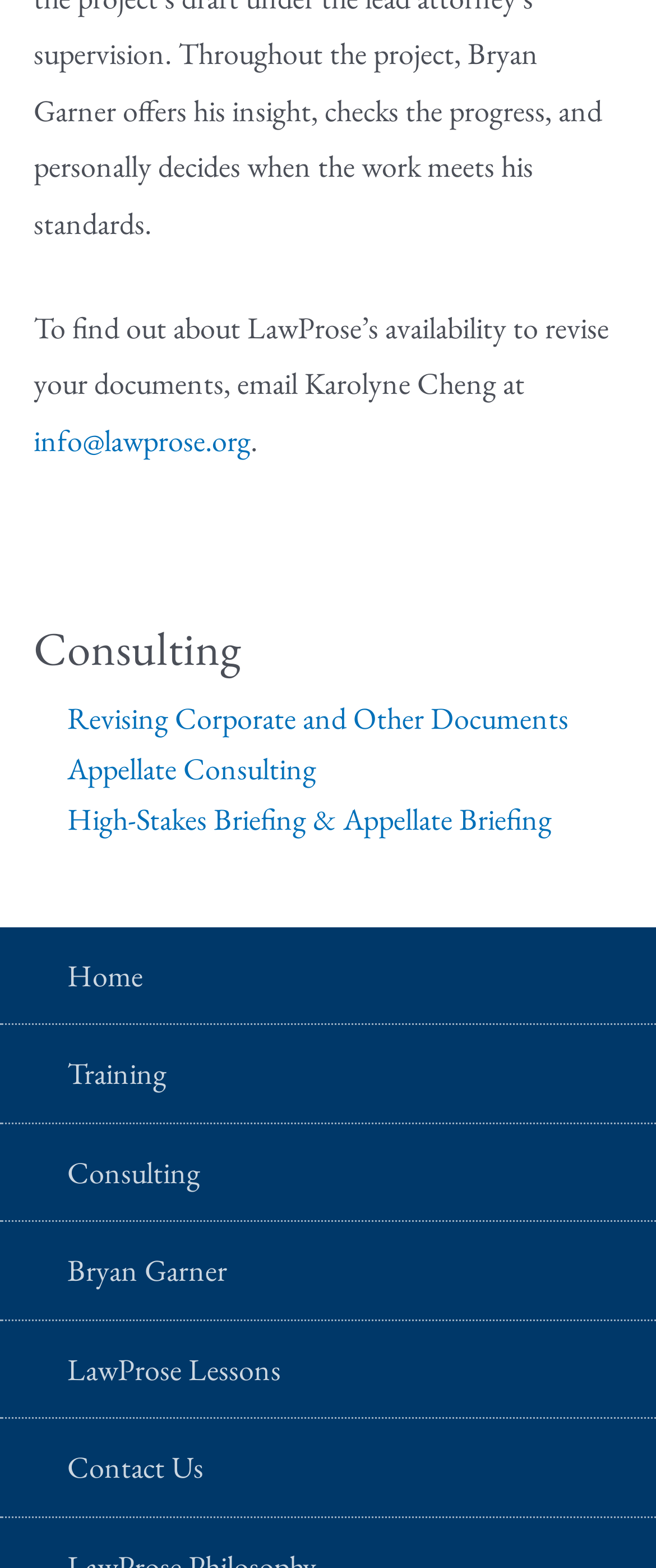Please find the bounding box coordinates of the clickable region needed to complete the following instruction: "Get in touch with the company via email". The bounding box coordinates must consist of four float numbers between 0 and 1, i.e., [left, top, right, bottom].

None